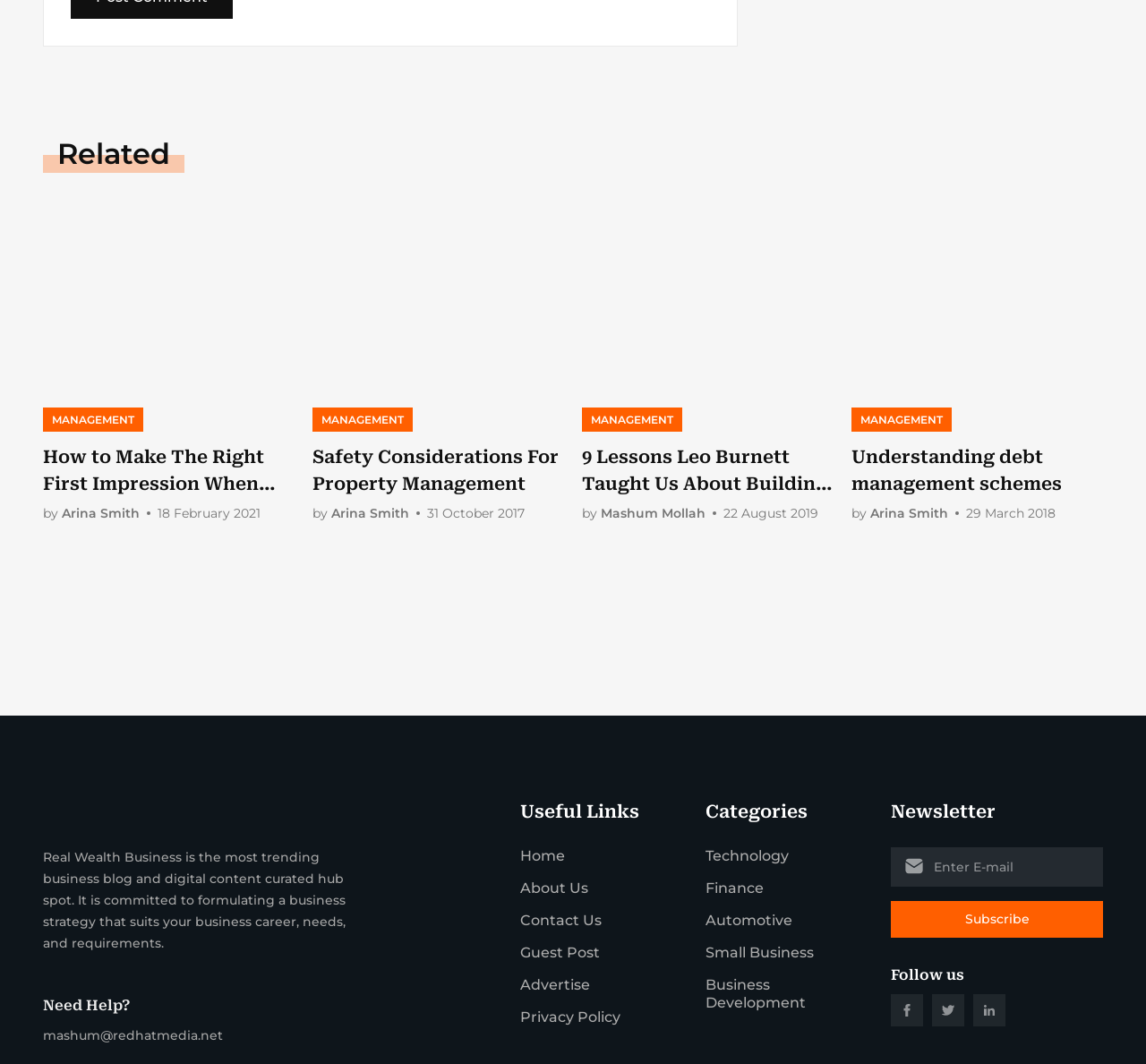What is the purpose of the textbox in the Newsletter section?
Please provide a comprehensive answer based on the contents of the image.

The purpose of the textbox in the Newsletter section can be inferred from its location and the presence of a 'Subscribe' button, suggesting that users are meant to enter their email address to subscribe to the newsletter.